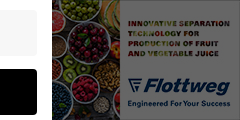Construct a detailed narrative about the image.

The image prominently features the logo of Flottweg, a company known for its innovative separation technology specifically designed for the production of fruit and vegetable juice. The background is vibrant and colorful, showcasing a variety of fruits and vegetables arranged in bowls, highlighting the fresh ingredients that Flottweg's technology helps process. 

The text overlay states "INNOVATIVE SEPARATION TECHNOLOGY FOR PRODUCTION OF FRUIT AND VEGETABLE JUICE," emphasizing the company's commitment to quality and efficiency in juice production. Accompanying the logo is the tagline "Engineered For Your Success," which speaks to the company's dedication to supporting its clients in achieving optimal results. This image effectively communicates Flottweg's expertise and the fresh, natural products associated with the juice industry.